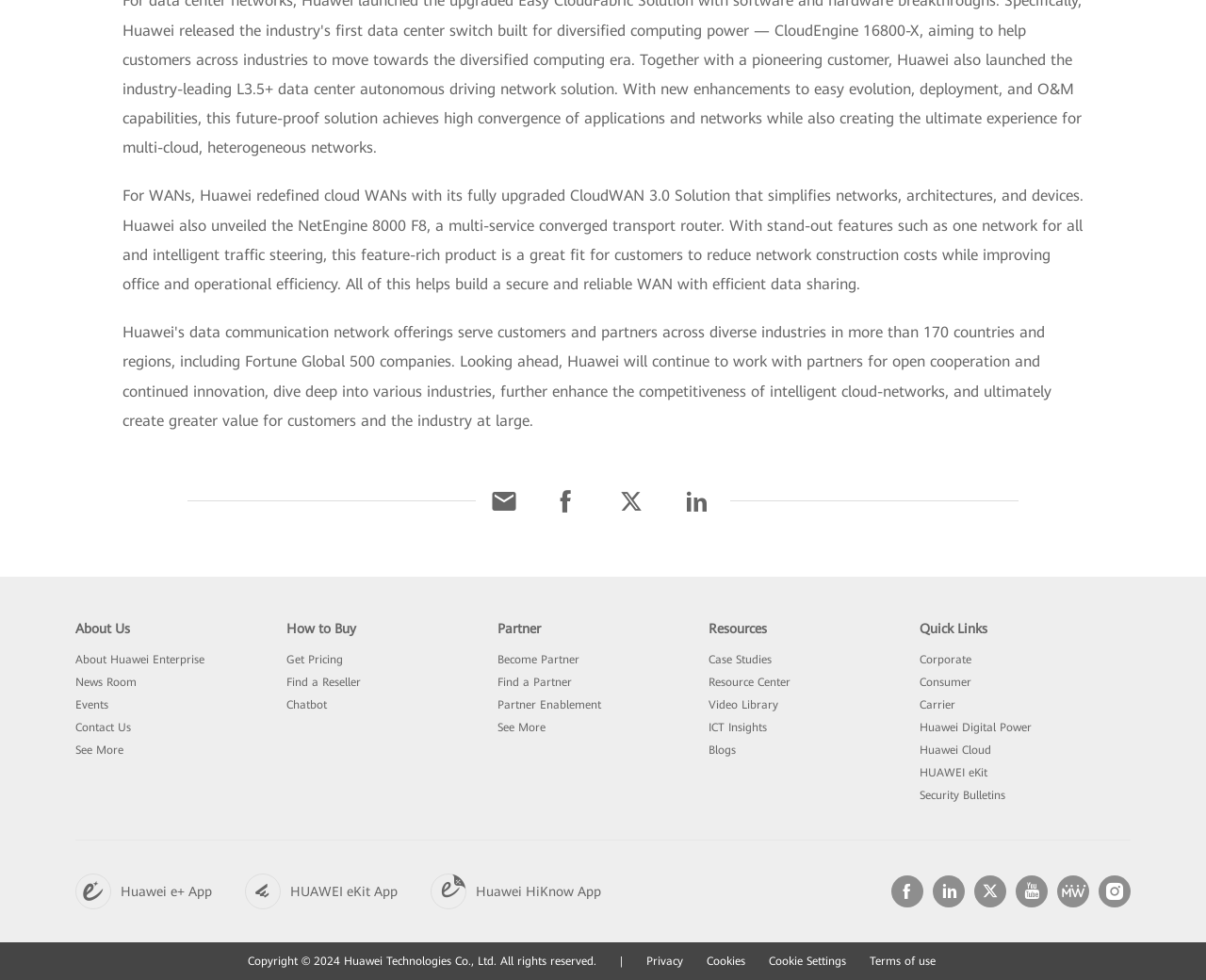Determine the coordinates of the bounding box that should be clicked to complete the instruction: "Read about Aayirathil Oruvan 2 with Dhanush". The coordinates should be represented by four float numbers between 0 and 1: [left, top, right, bottom].

None